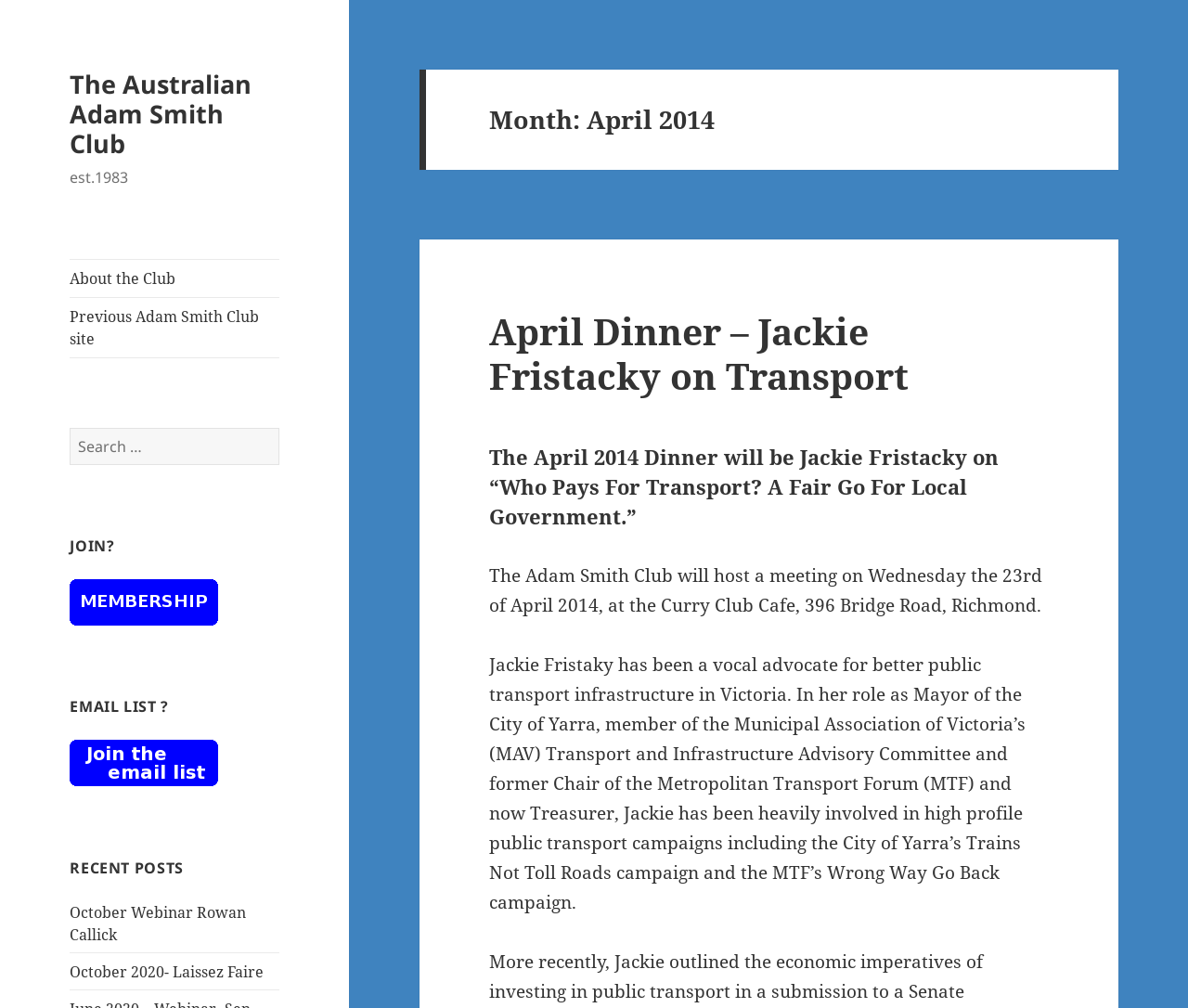Where is the meeting on April 23rd, 2014?
Please provide a comprehensive answer based on the details in the screenshot.

The location of the meeting on April 23rd, 2014 can be found in the section 'April Dinner – Jackie Fristacky on Transport', where it is mentioned that the meeting will be held at the Curry Club Cafe, 396 Bridge Road, Richmond.